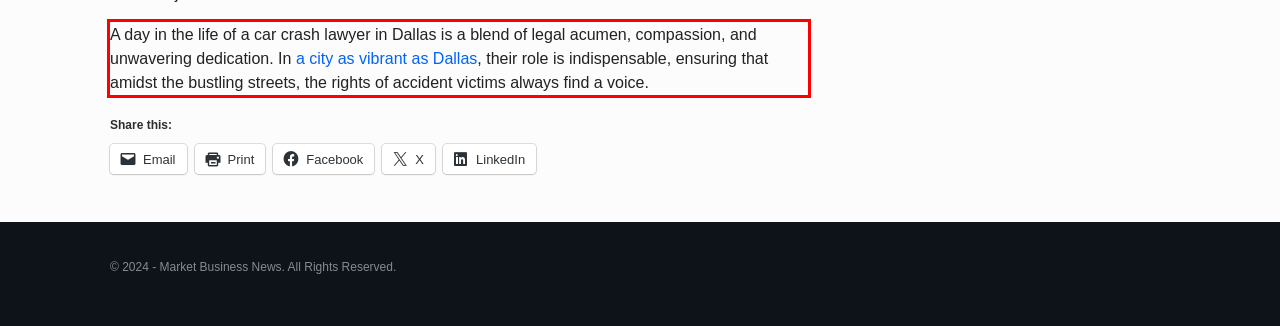You are presented with a webpage screenshot featuring a red bounding box. Perform OCR on the text inside the red bounding box and extract the content.

A day in the life of a car crash lawyer in Dallas is a blend of legal acumen, compassion, and unwavering dedication. In a city as vibrant as Dallas, their role is indispensable, ensuring that amidst the bustling streets, the rights of accident victims always find a voice.